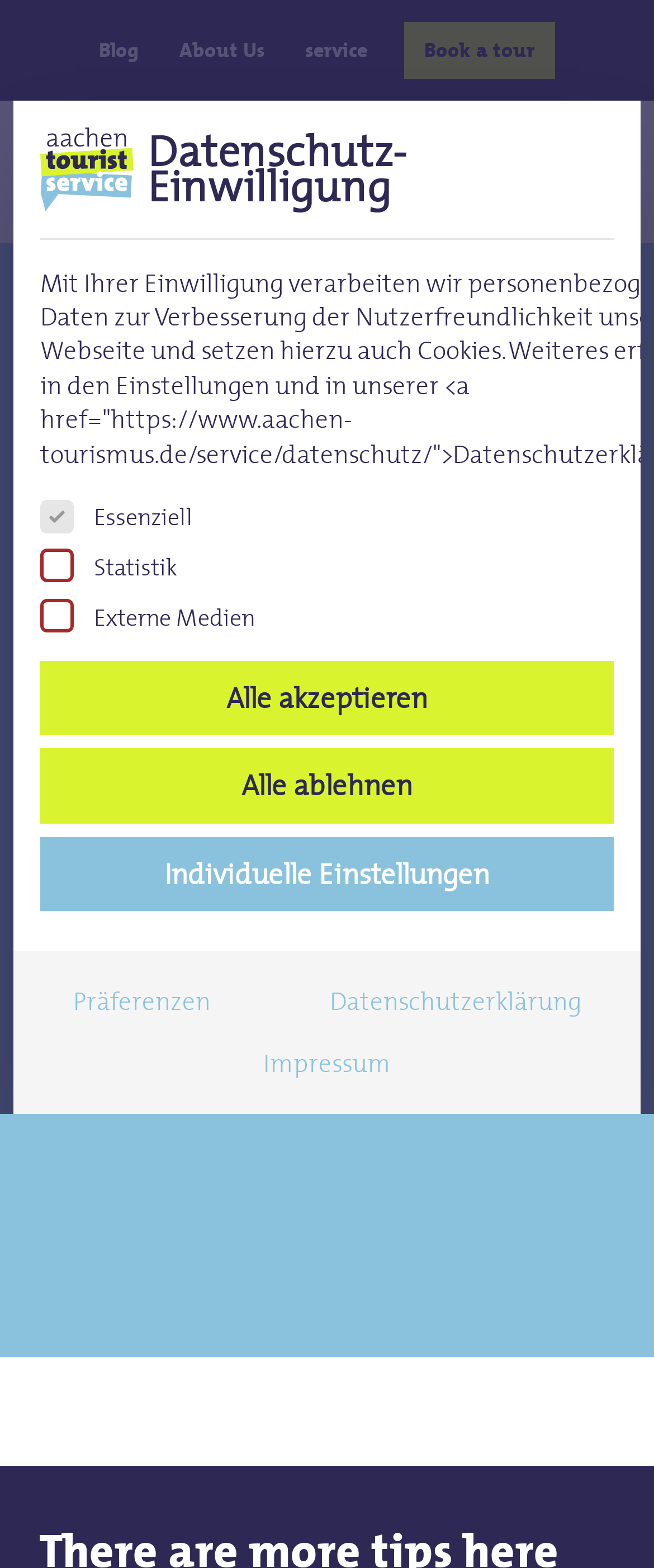Highlight the bounding box coordinates of the region I should click on to meet the following instruction: "Open the navigation menu".

[0.841, 0.098, 0.941, 0.122]